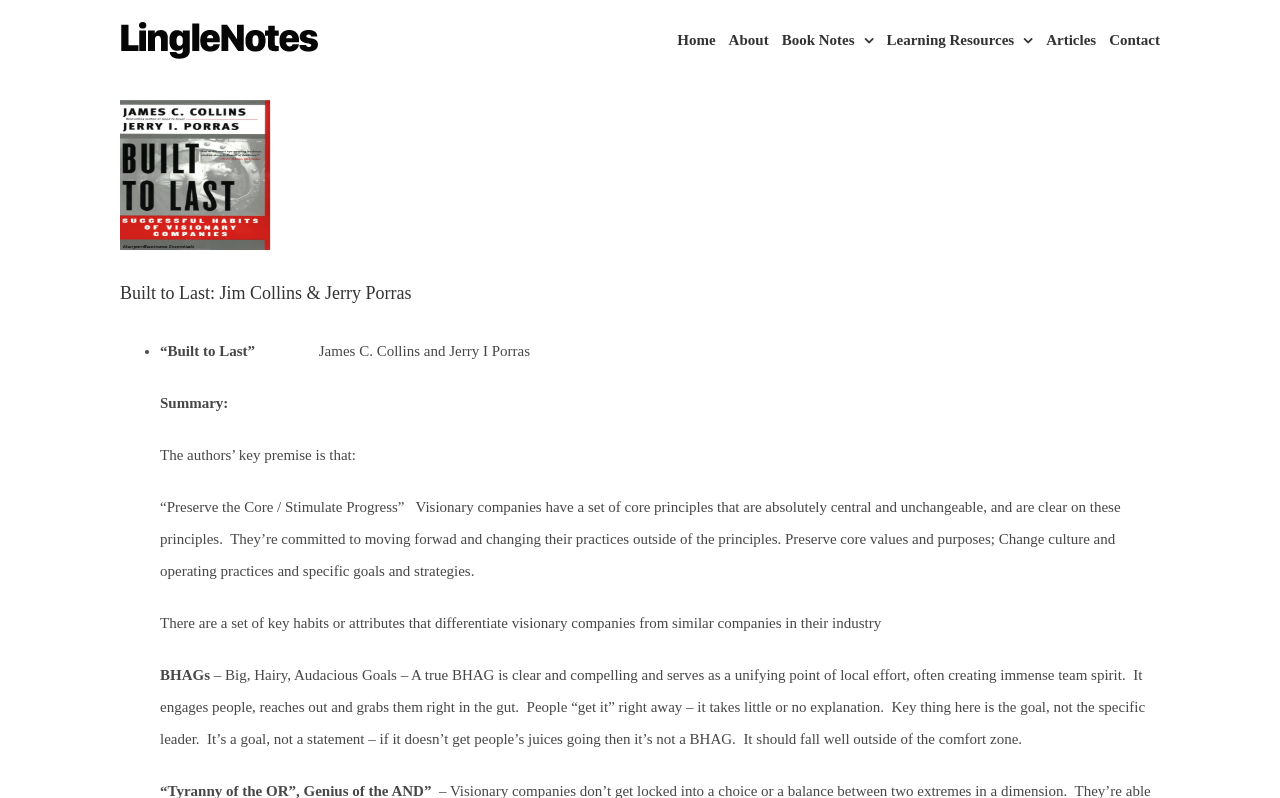Who are the authors of the book?
Refer to the image and give a detailed answer to the query.

The authors' names can be found in the static text element 'James C. Collins and Jerry I Porras' which is a part of the book summary.